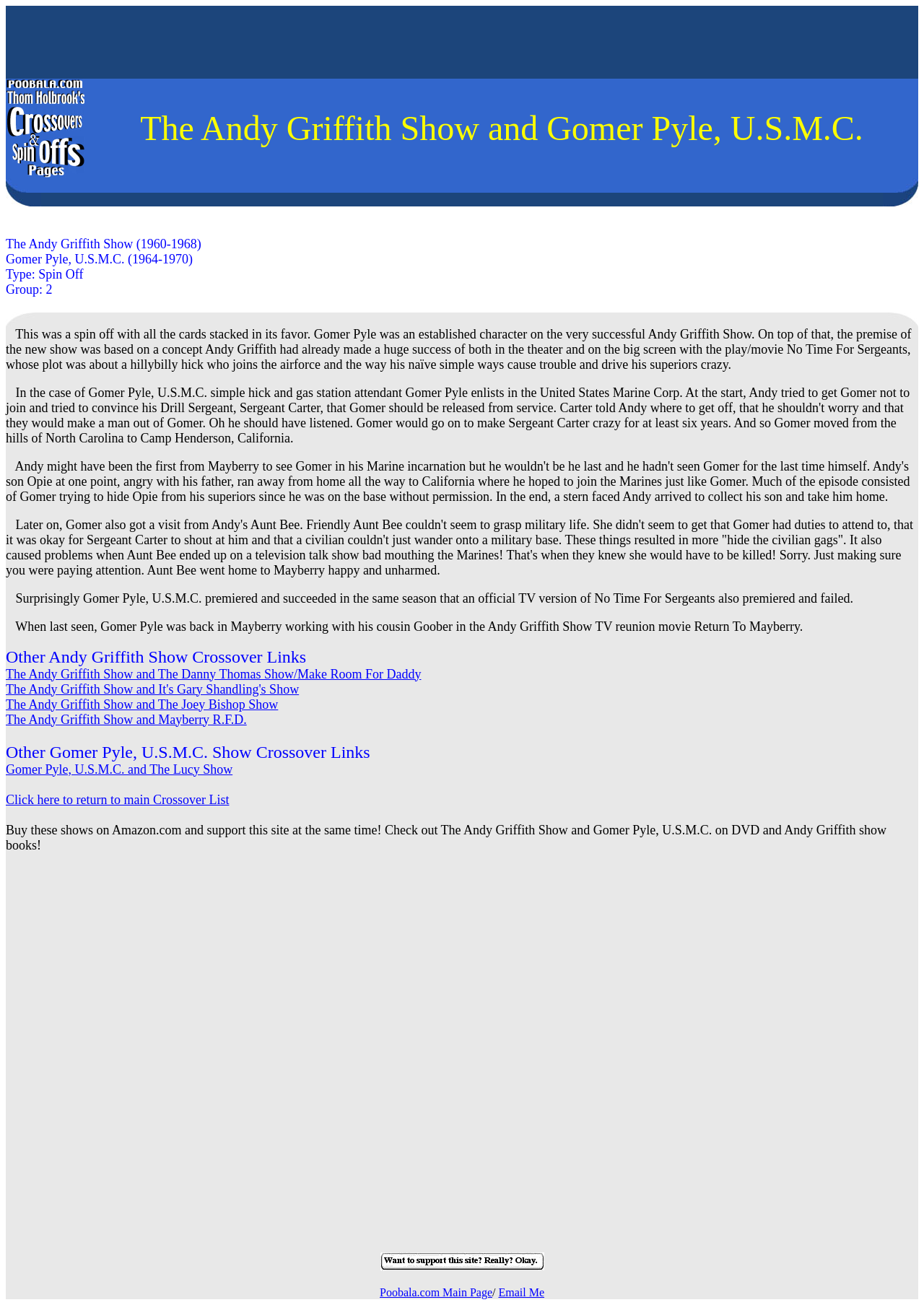Please determine the bounding box coordinates for the element with the description: "aria-label="Advertisement" name="aswift_0" title="Advertisement"".

[0.259, 0.011, 0.827, 0.06]